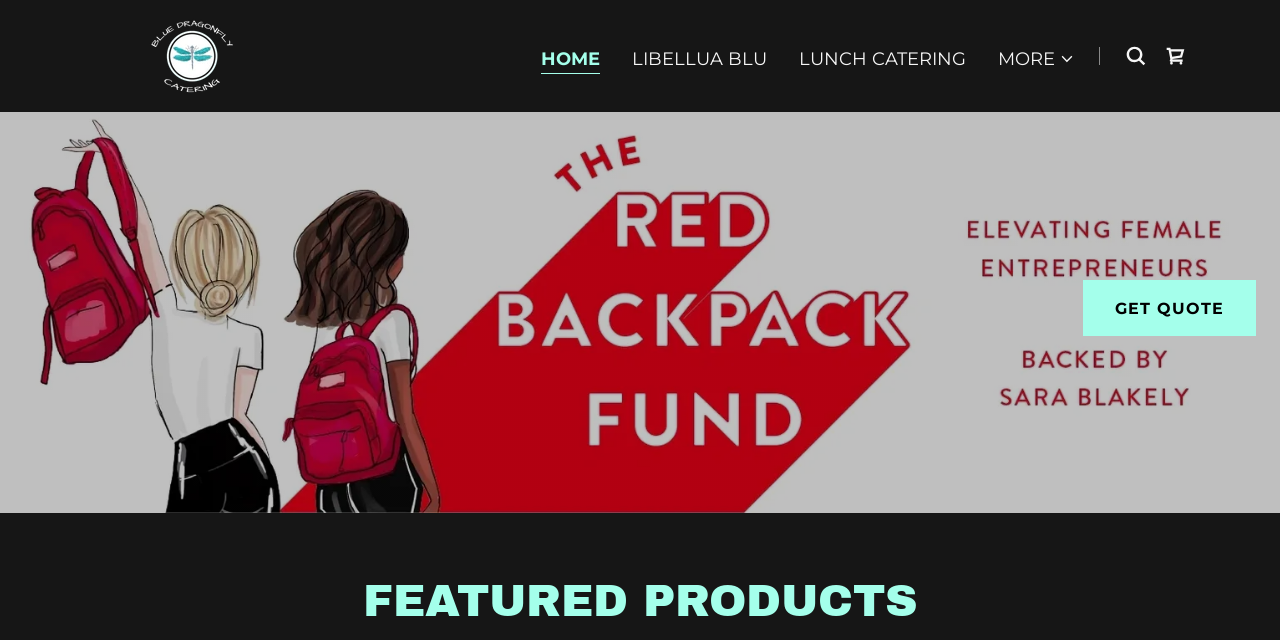What type of products are featured on the webpage?
Based on the visual content, answer with a single word or a brief phrase.

Catering products